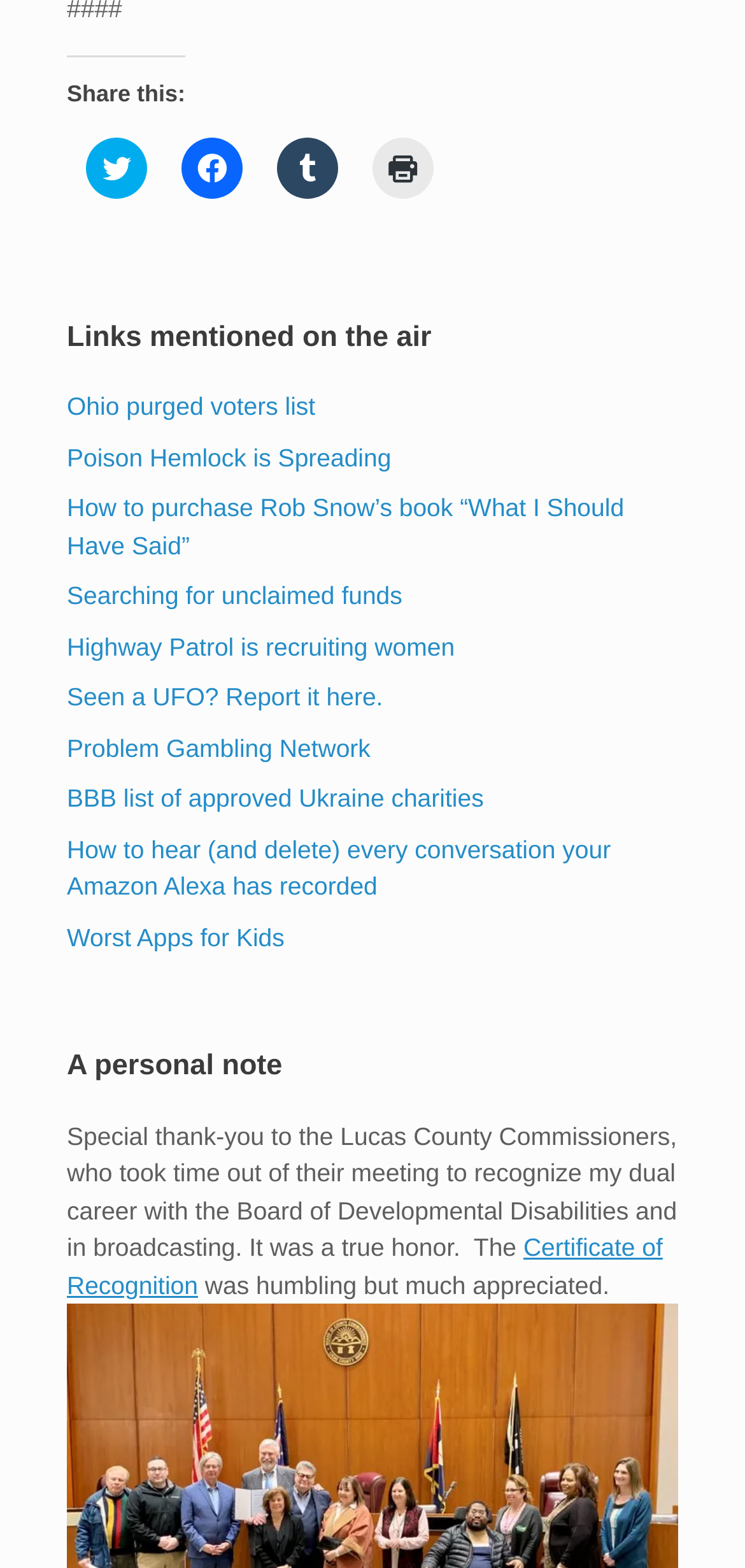Find the bounding box coordinates of the area to click in order to follow the instruction: "Share on Facebook".

[0.244, 0.087, 0.326, 0.126]